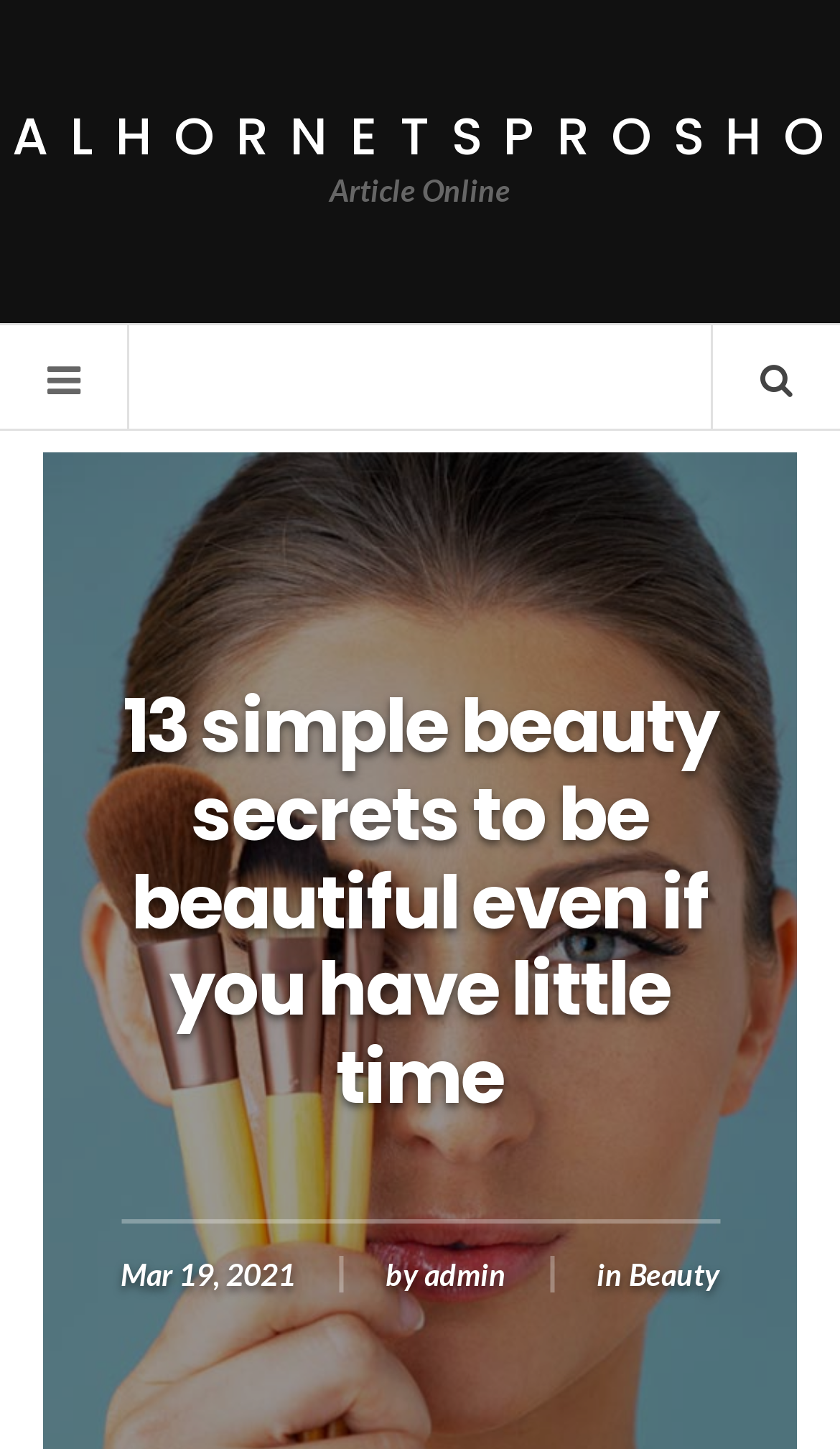How many beauty secrets are discussed in the article?
Use the information from the image to give a detailed answer to the question.

The number of beauty secrets discussed in the article can be determined by looking at the heading '13 simple beauty secrets to be beautiful even if you have little time', which suggests that the article discusses 13 beauty secrets.